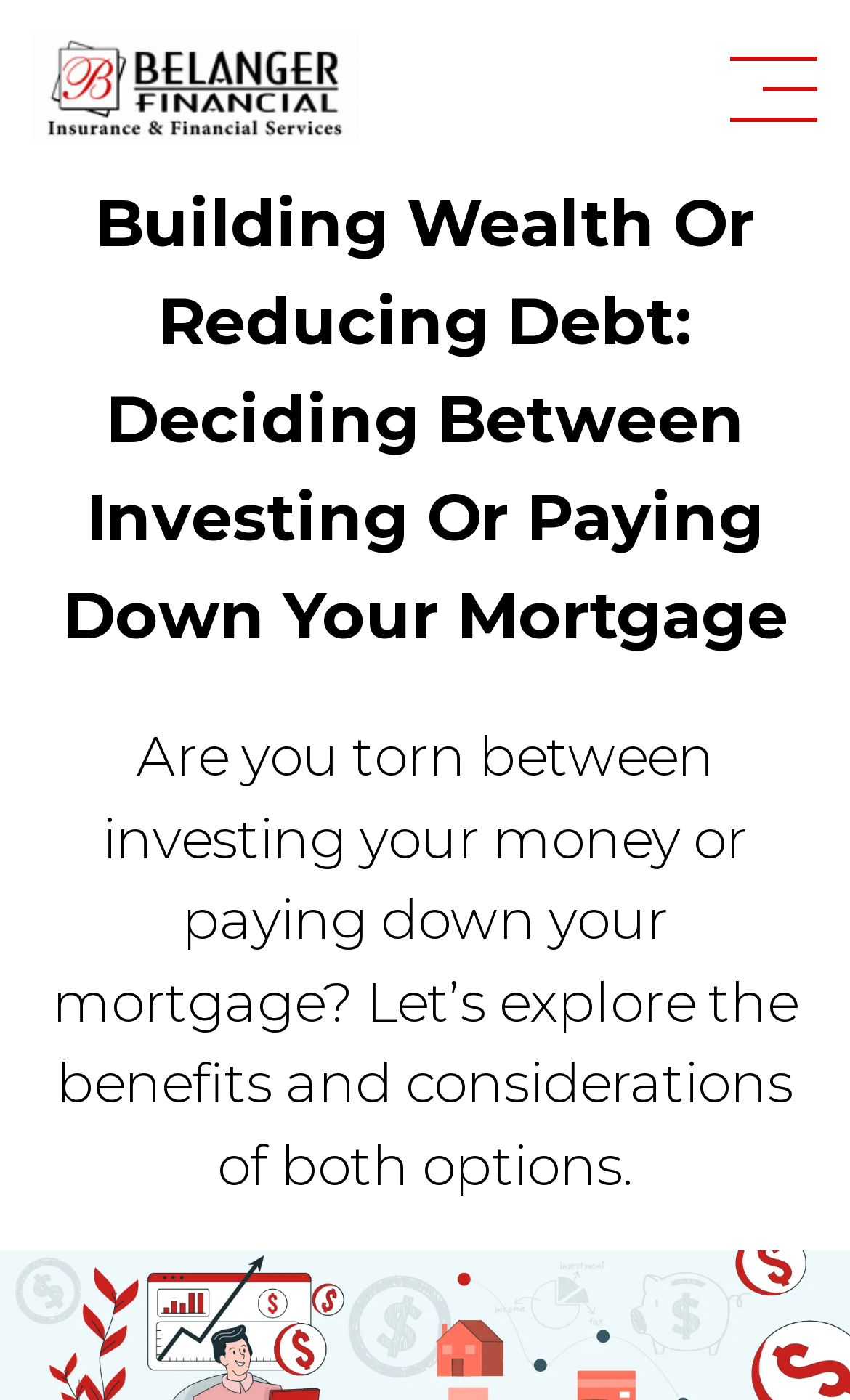Calculate the bounding box coordinates of the UI element given the description: "Menu".

None